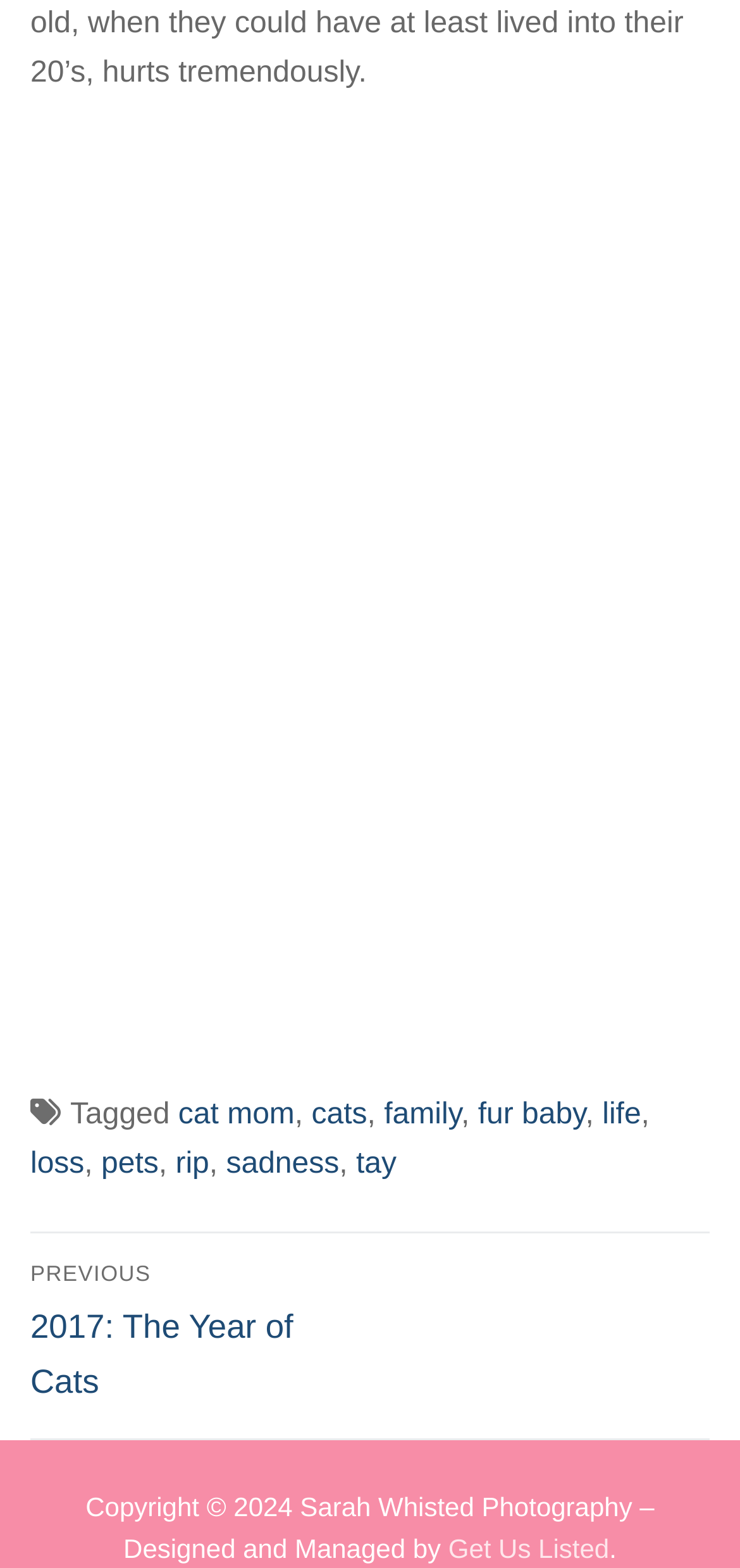Please identify the bounding box coordinates of the area that needs to be clicked to follow this instruction: "visit Get Us Listed".

[0.606, 0.978, 0.823, 0.998]